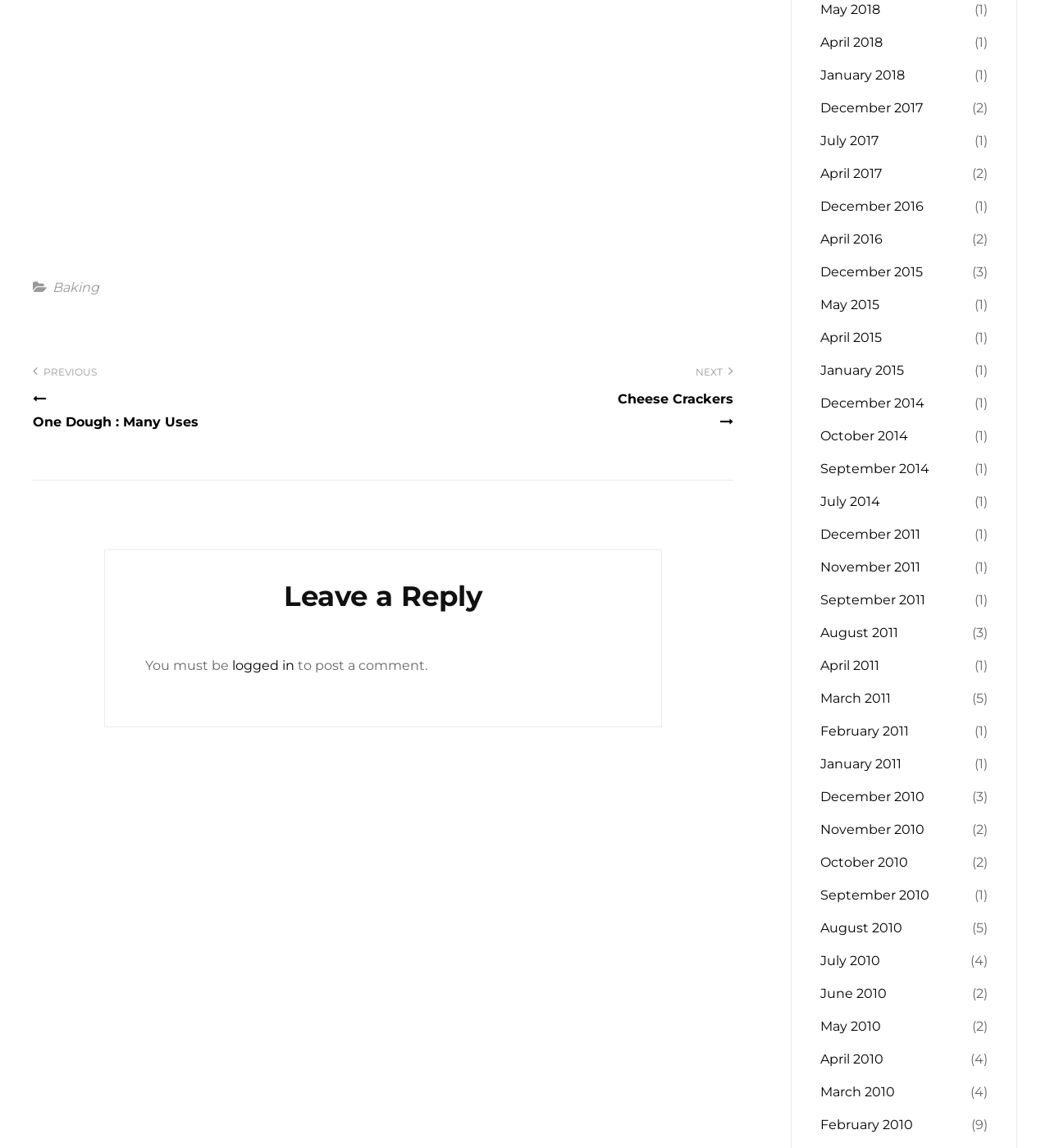What is the category of the post?
Look at the image and answer with only one word or phrase.

Baking